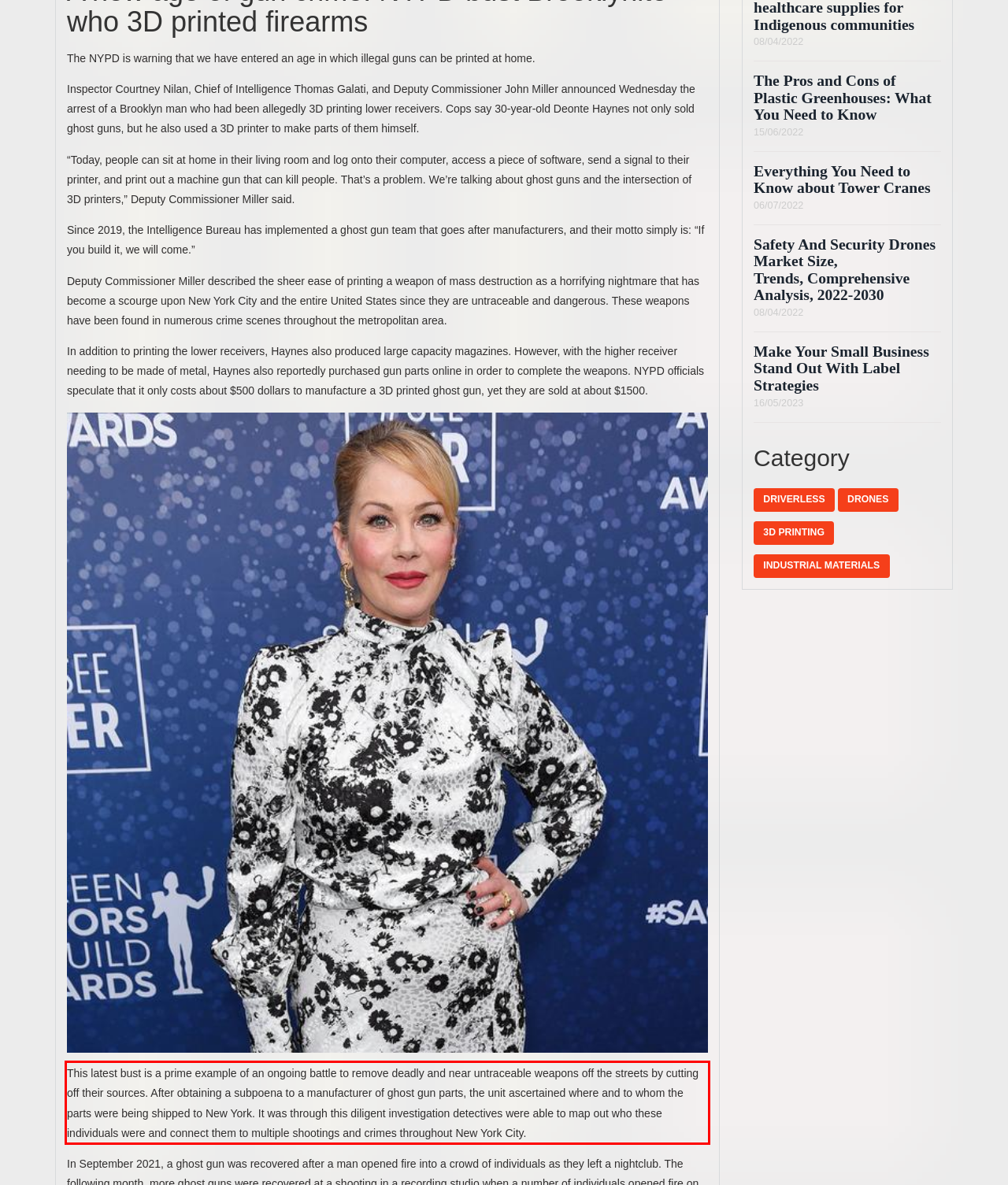Please take the screenshot of the webpage, find the red bounding box, and generate the text content that is within this red bounding box.

This latest bust is a prime example of an ongoing battle to remove deadly and near untraceable weapons off the streets by cutting off their sources. After obtaining a subpoena to a manufacturer of ghost gun parts, the unit ascertained where and to whom the parts were being shipped to New York. It was through this diligent investigation detectives were able to map out who these individuals were and connect them to multiple shootings and crimes throughout New York City.